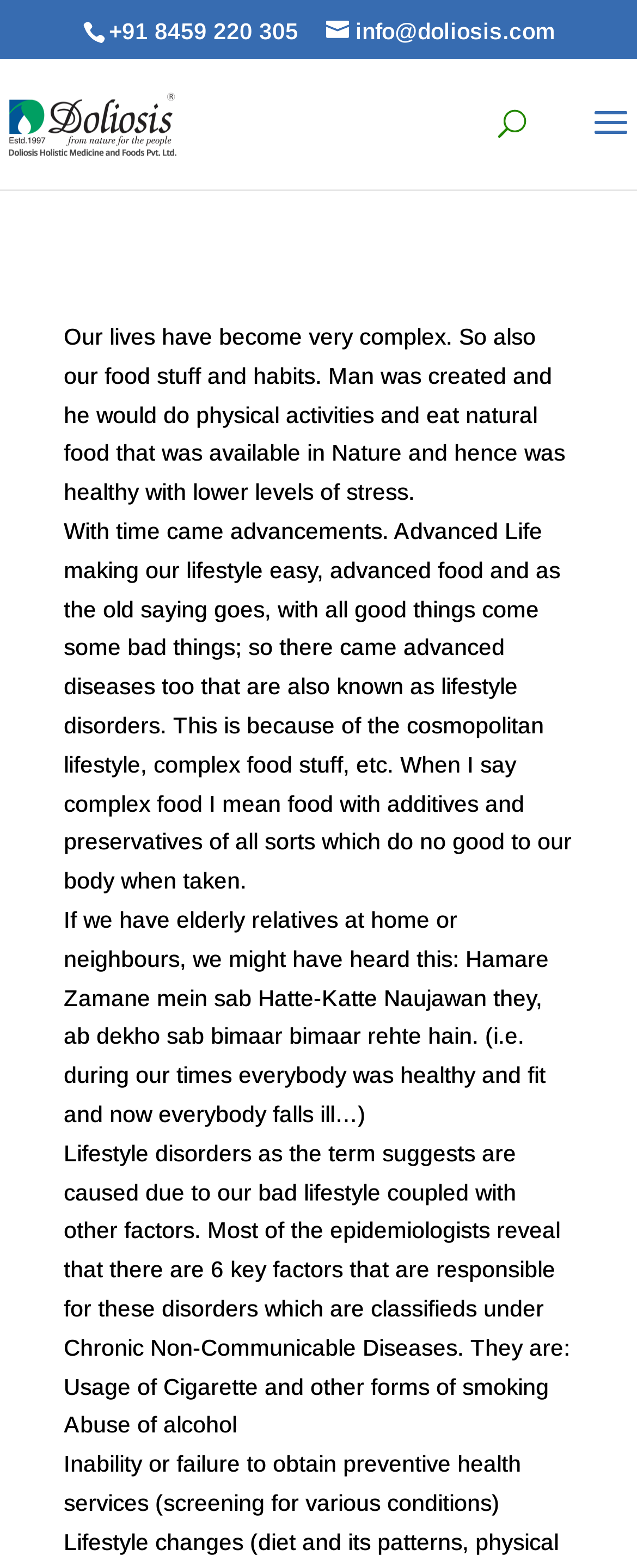Describe all significant elements and features of the webpage.

The webpage is about the importance of detoxifying oneself, with a focus on the negative impact of modern lifestyle on health. At the top, there is a phone number "+91 8459 220 305" and an email address "info@doliosis.com" on the right side. Below them, there is a logo of "Doliosis" with a link to the website.

The main content of the webpage is a series of paragraphs discussing how modern lifestyle has led to an increase in diseases. The text explains that with advancements in life, food, and lifestyle, there has been a rise in lifestyle disorders. It quotes an old saying that with good things come bad things, and in this case, advanced diseases have emerged. The text goes on to describe how complex food with additives and preservatives has negatively impacted our health.

Further down, there is a quote from elderly relatives or neighbors, lamenting the decline in health among young people. The text then explains that lifestyle disorders are caused by a combination of factors, including the use of cigarettes and other forms of smoking, abuse of alcohol, and failure to obtain preventive health services.

There is a search bar at the top right corner of the page, allowing users to search for specific topics. Overall, the webpage has a simple layout with a focus on presenting informative text about the importance of detoxifying oneself.